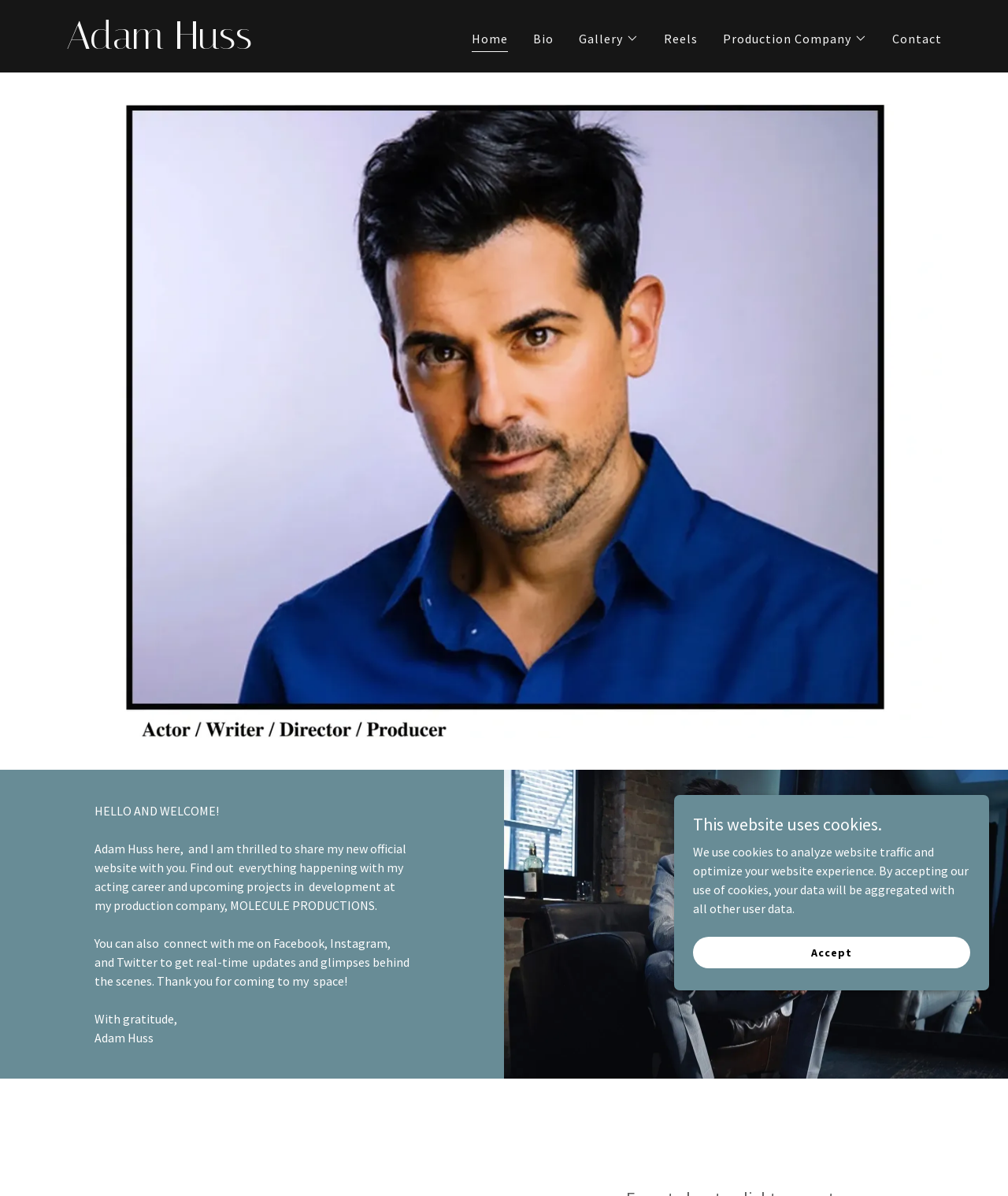Pinpoint the bounding box coordinates of the element you need to click to execute the following instruction: "Contact Adam Huss". The bounding box should be represented by four float numbers between 0 and 1, in the format [left, top, right, bottom].

[0.88, 0.02, 0.939, 0.044]